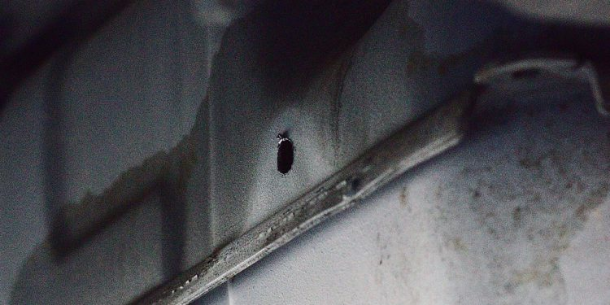What is crucial for preventing theft and ensuring operational efficiency?
Carefully examine the image and provide a detailed answer to the question.

The caption underscores the importance of vigilance in fuel management, emphasizing that proper surveillance and monitoring systems are crucial for preventing theft and ensuring operational efficiency in fuel storage systems.